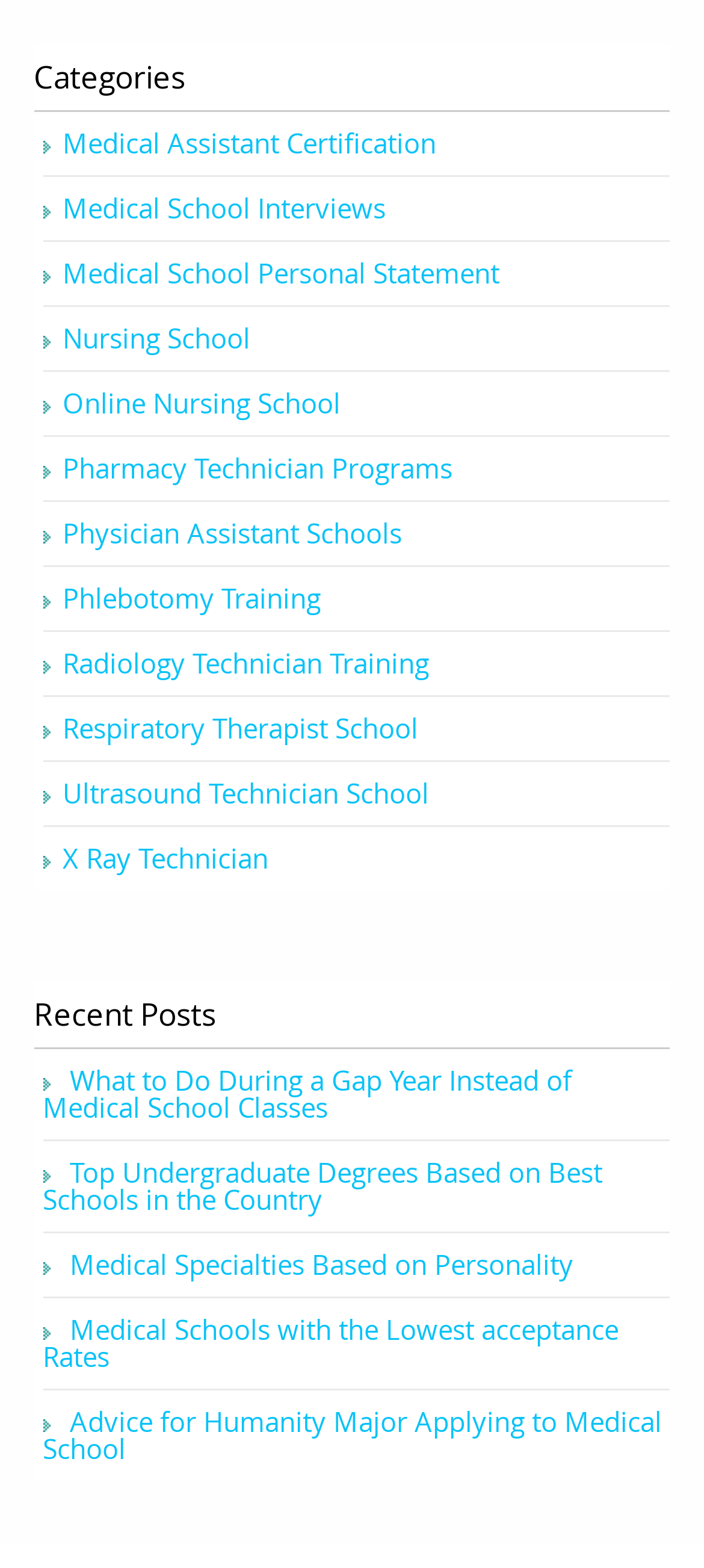Determine the bounding box coordinates of the section I need to click to execute the following instruction: "Read What to Do During a Gap Year Instead of Medical School Classes". Provide the coordinates as four float numbers between 0 and 1, i.e., [left, top, right, bottom].

[0.06, 0.678, 0.812, 0.718]